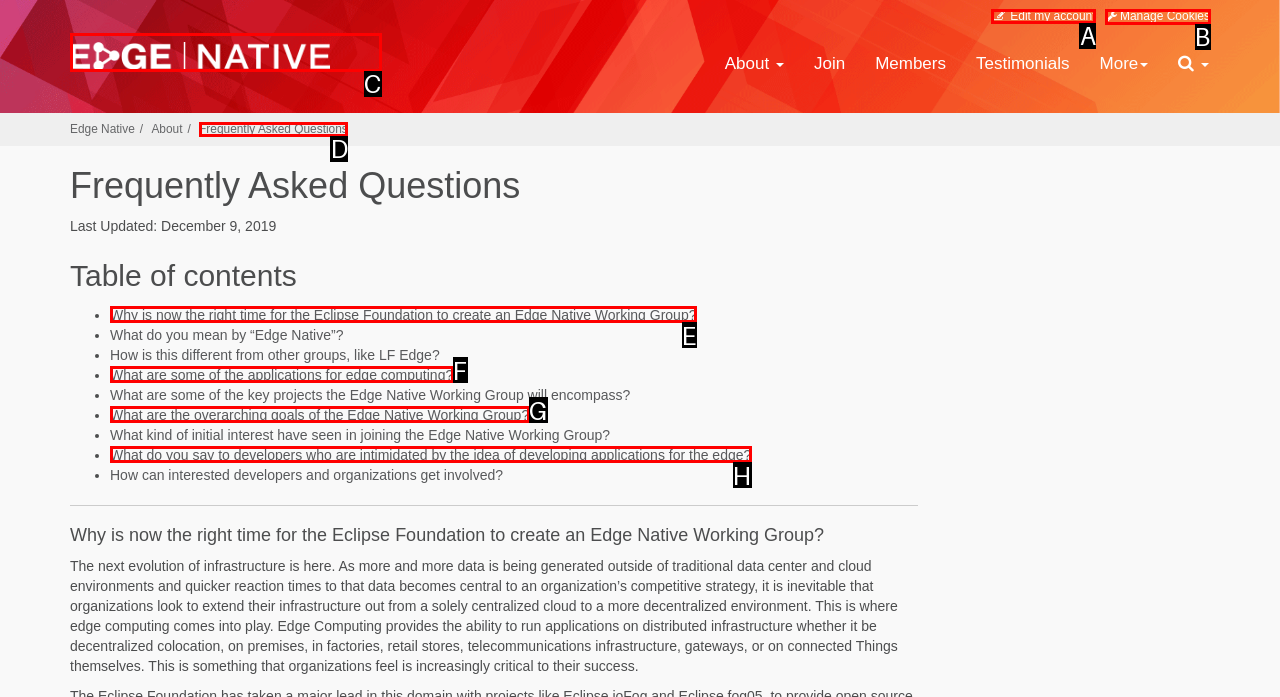Select the appropriate HTML element to click on to finish the task: Go to Edge Native page.
Answer with the letter corresponding to the selected option.

C